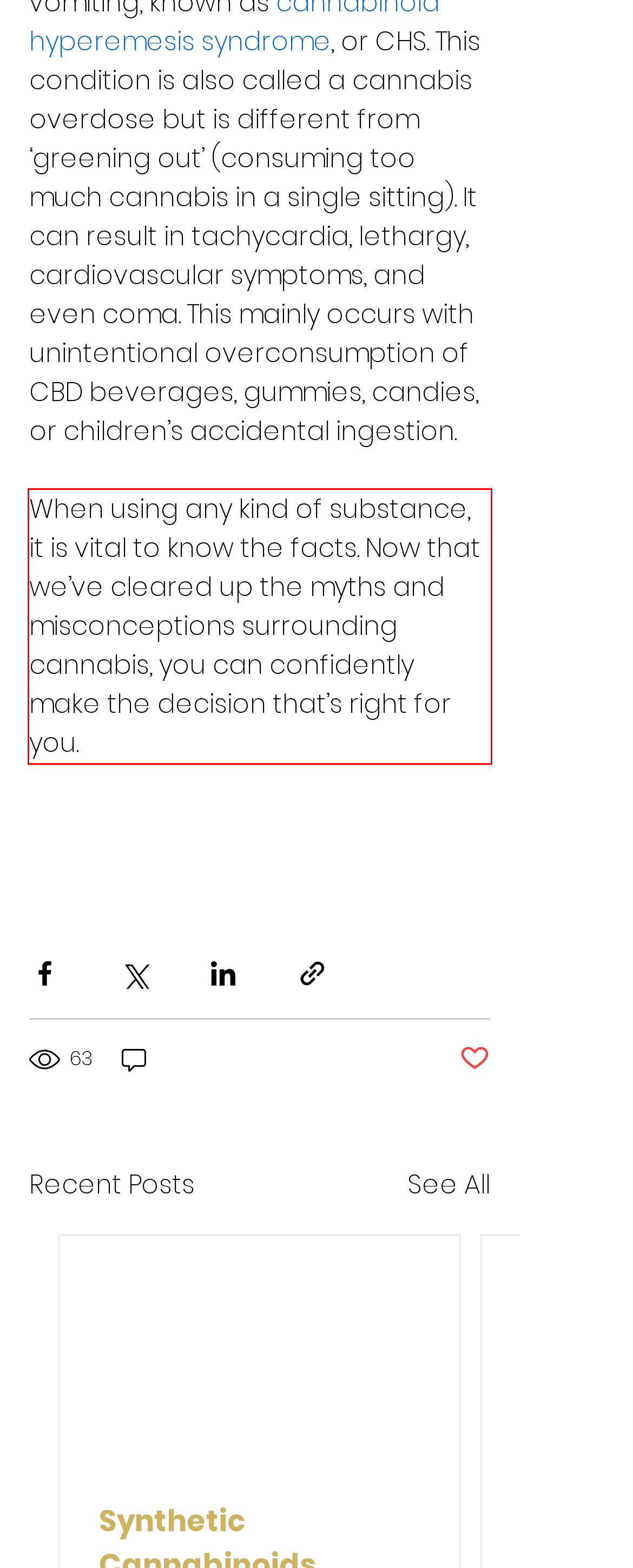Analyze the screenshot of the webpage that features a red bounding box and recognize the text content enclosed within this red bounding box.

When using any kind of substance, it is vital to know the facts. Now that we’ve cleared up the myths and misconceptions surrounding cannabis, you can confidently make the decision that’s right for you.